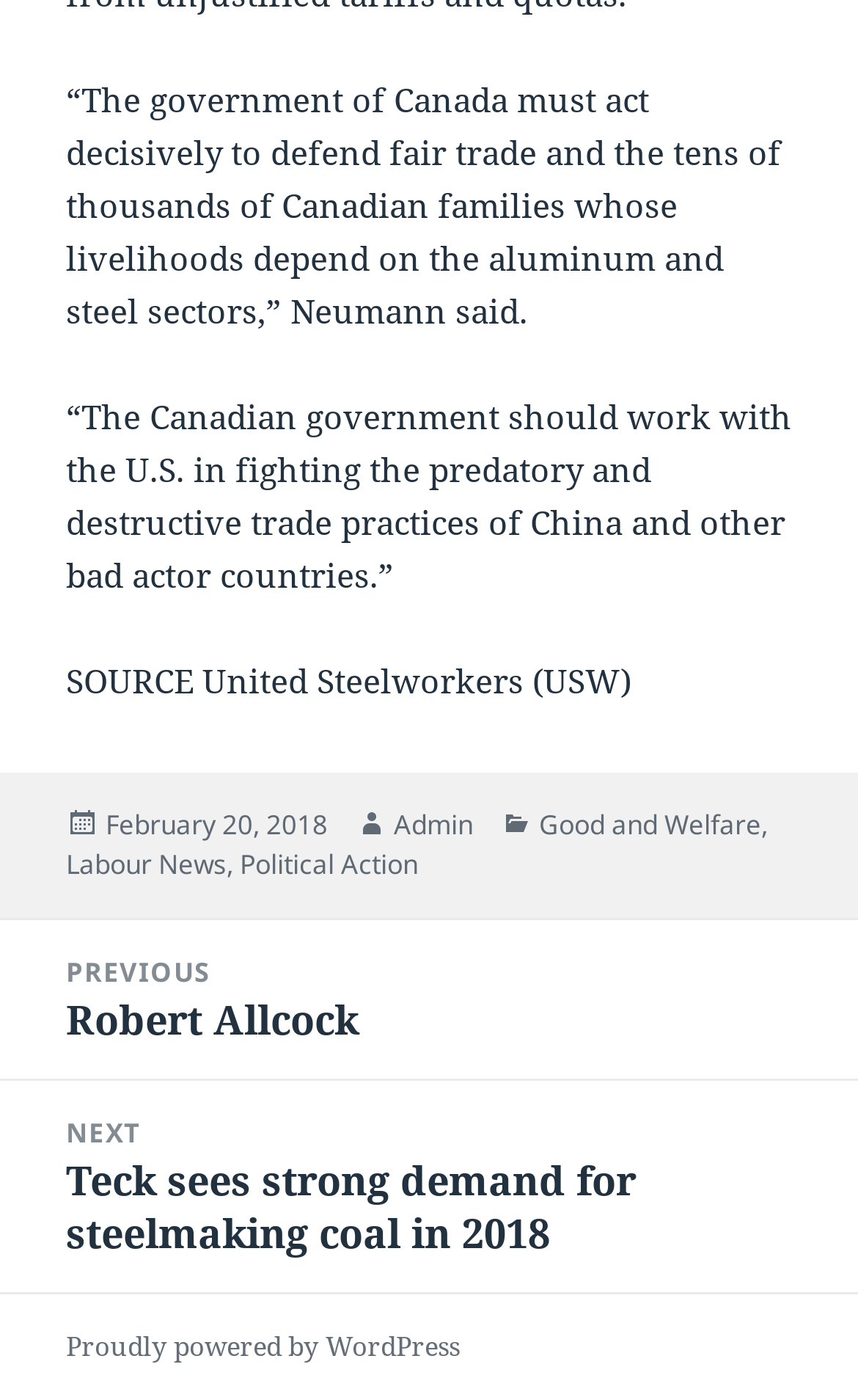Please find the bounding box coordinates of the clickable region needed to complete the following instruction: "Learn more about Labour News". The bounding box coordinates must consist of four float numbers between 0 and 1, i.e., [left, top, right, bottom].

[0.077, 0.604, 0.264, 0.632]